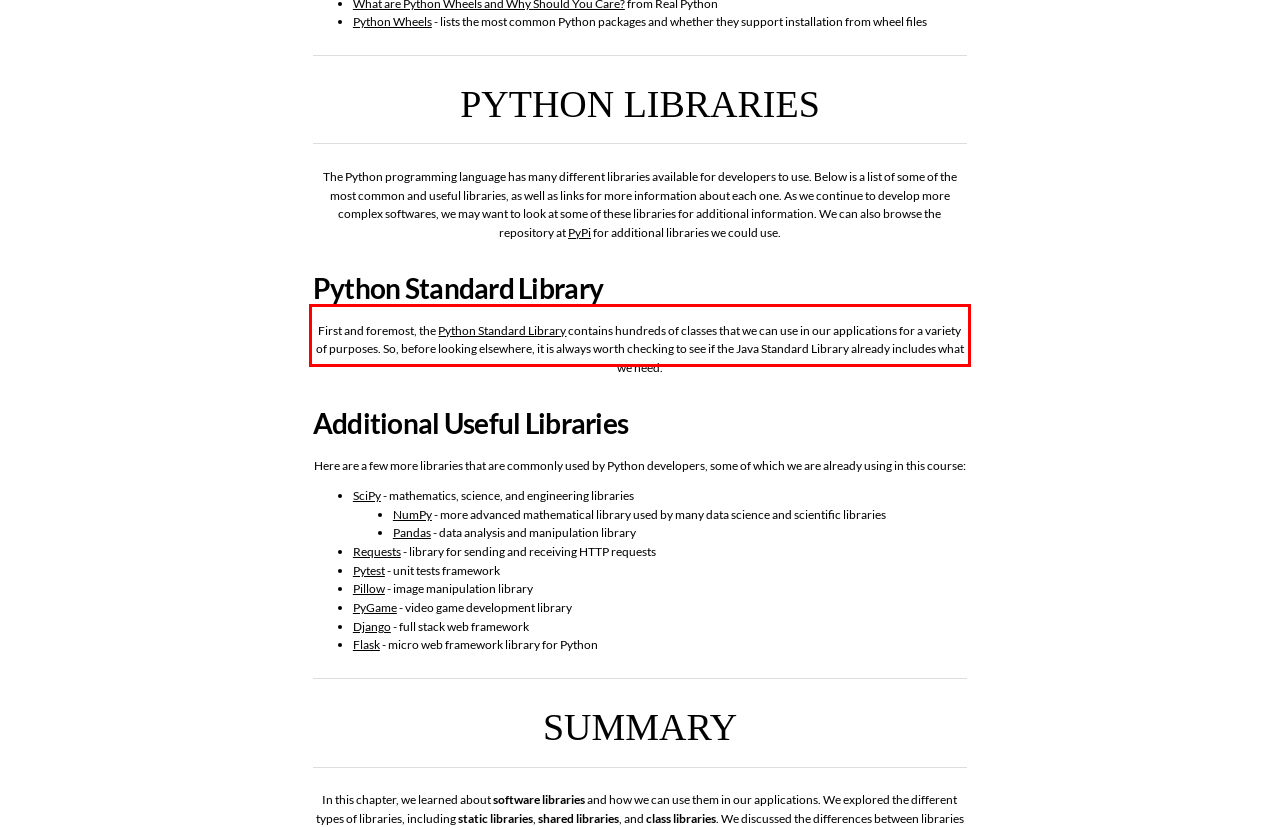Within the provided webpage screenshot, find the red rectangle bounding box and perform OCR to obtain the text content.

First and foremost, the Python Standard Library contains hundreds of classes that we can use in our applications for a variety of purposes. So, before looking elsewhere, it is always worth checking to see if the Java Standard Library already includes what we need.